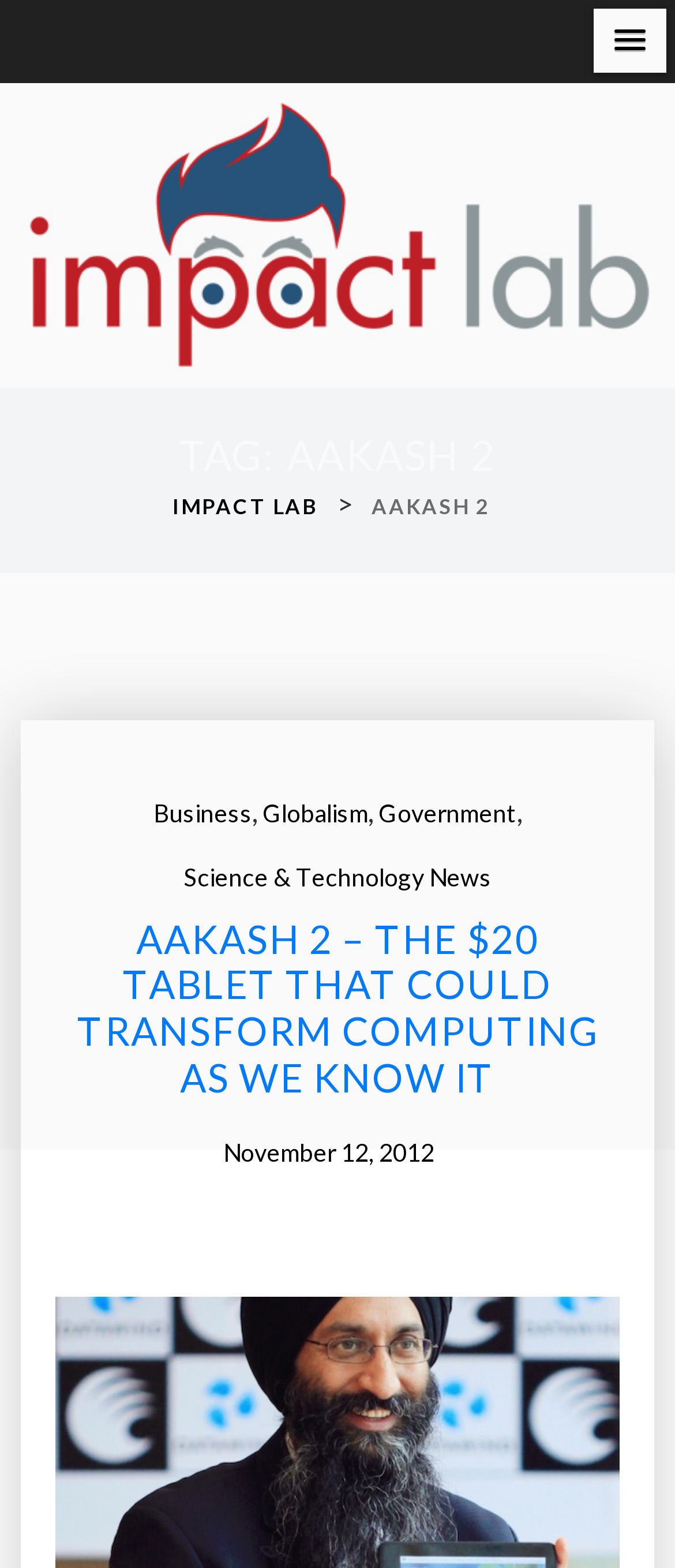Can you show the bounding box coordinates of the region to click on to complete the task described in the instruction: "Click the Business link"?

[0.227, 0.504, 0.373, 0.533]